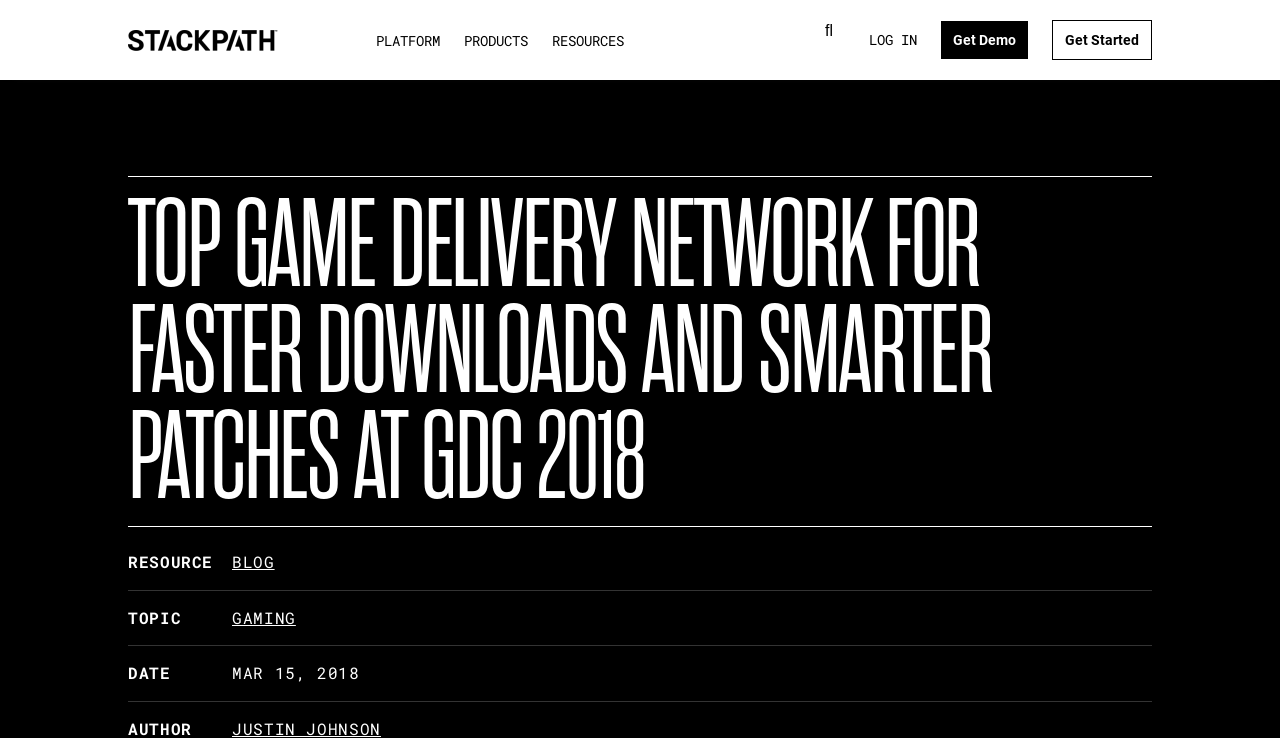Examine the image and give a thorough answer to the following question:
How many main navigation items are there?

The main navigation items are 'PLATFORM', 'PRODUCTS', and 'RESOURCES', which are static text elements located at the top of the webpage, indicating three main categories.